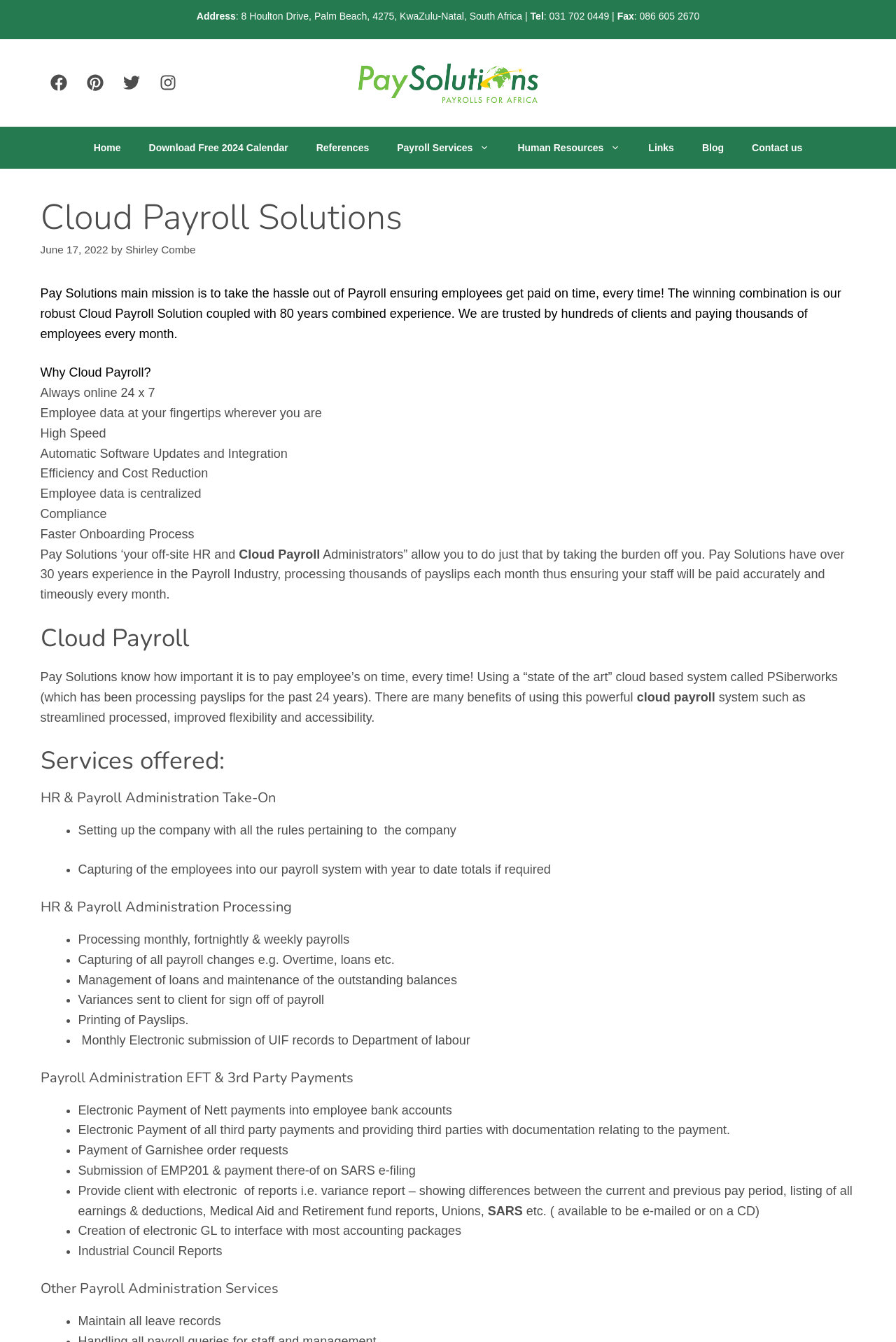What is the company's mission?
Relying on the image, give a concise answer in one word or a brief phrase.

Take the hassle out of Payroll